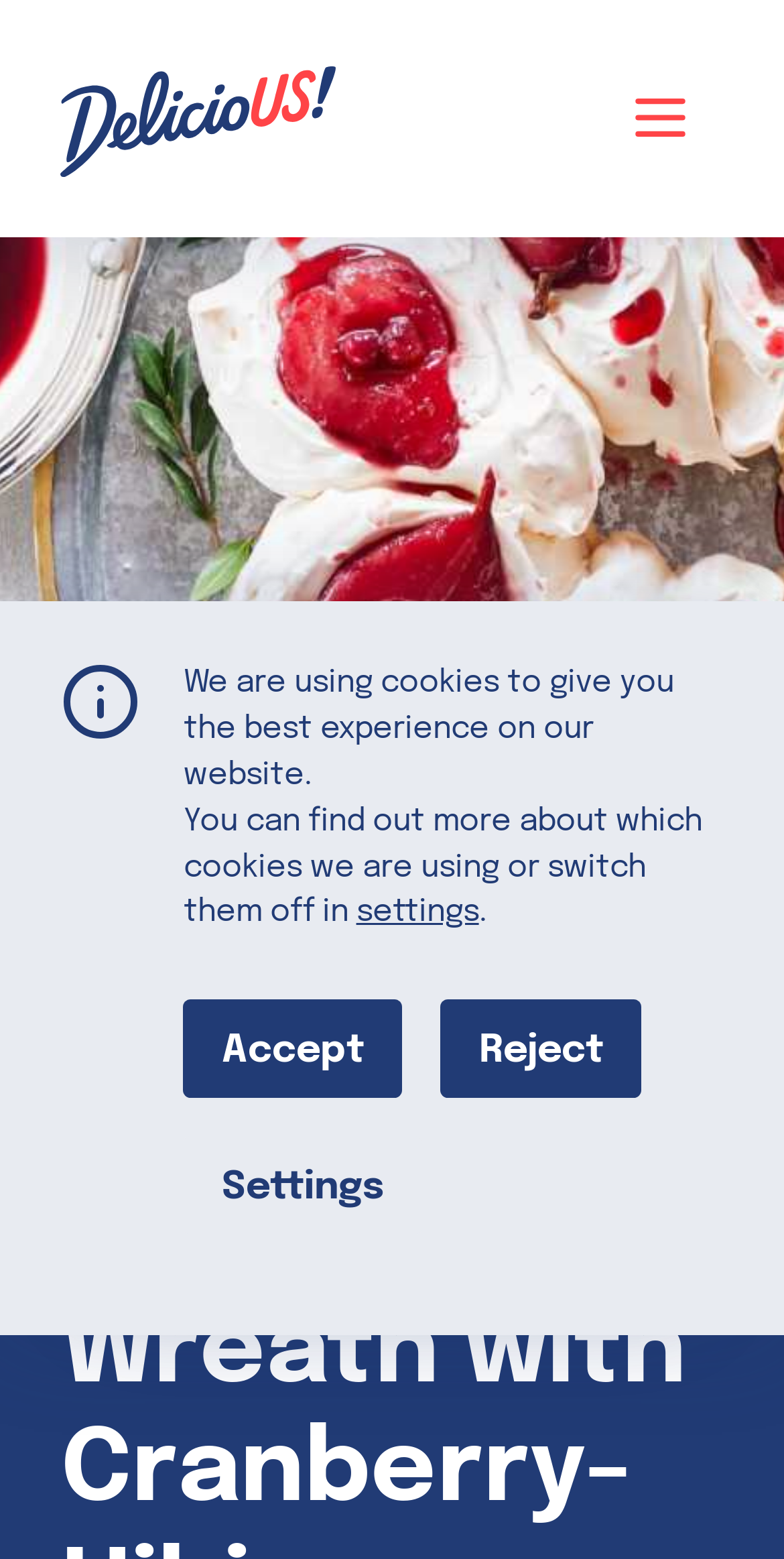Review the image closely and give a comprehensive answer to the question: What is the purpose of the GDPR Cookie Banner?

The GDPR Cookie Banner is a section on the webpage that informs users about the use of cookies on the website. It provides options to manage cookies, including accepting, rejecting, or settings.